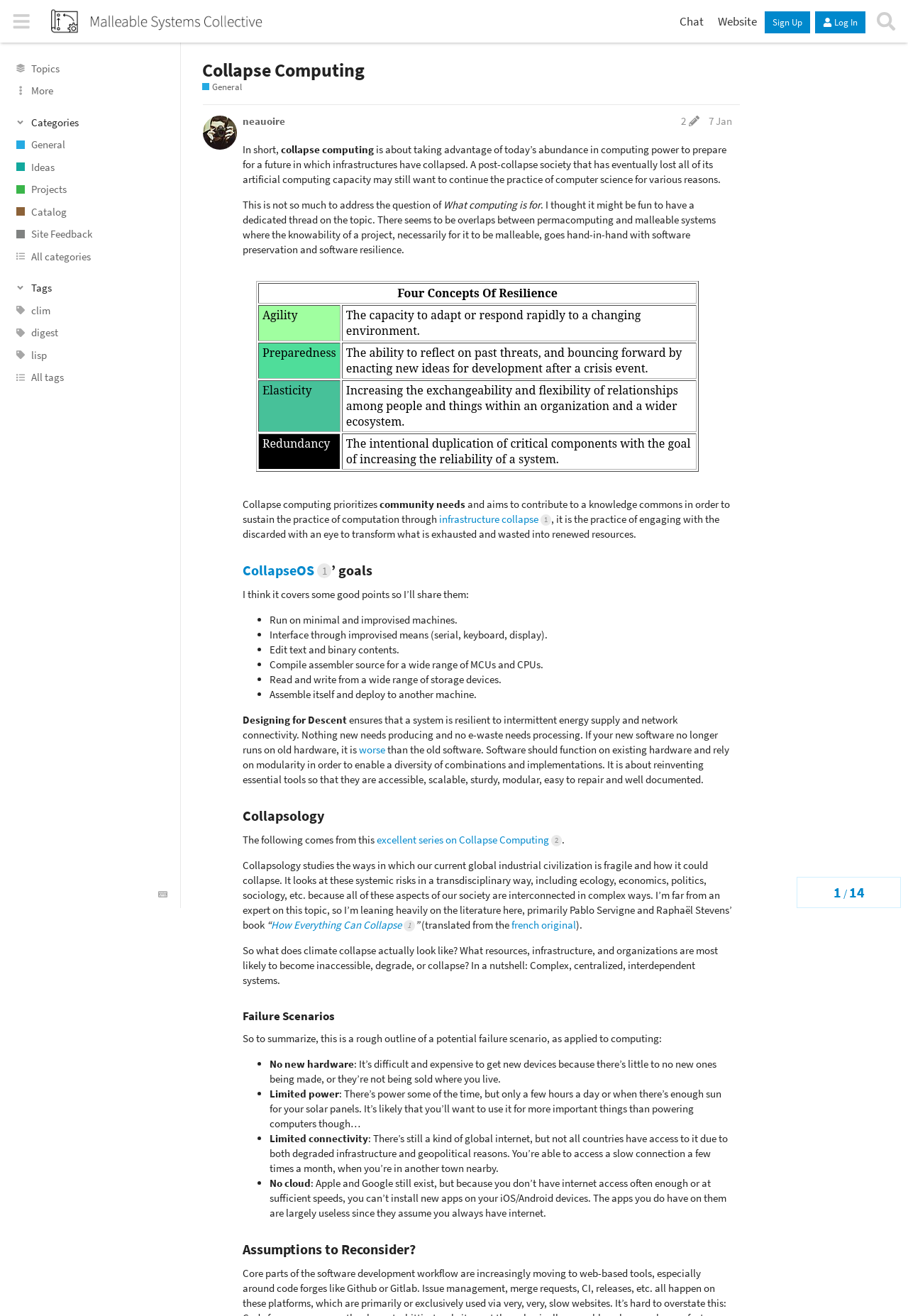Locate the bounding box coordinates of the element that should be clicked to fulfill the instruction: "Sign up for an account".

[0.842, 0.009, 0.892, 0.025]